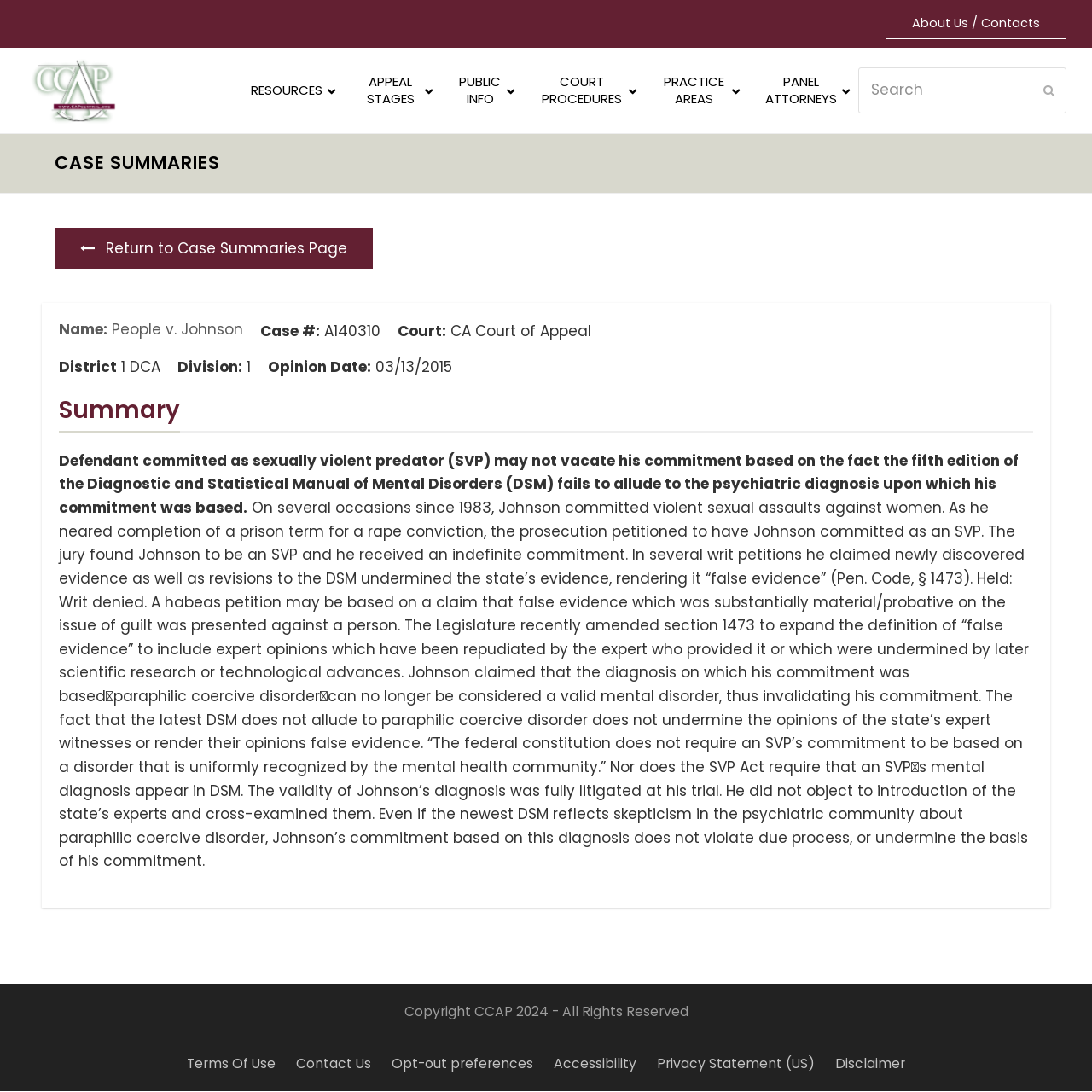Determine the bounding box coordinates of the clickable element to achieve the following action: 'learn more about affiliate links'. Provide the coordinates as four float values between 0 and 1, formatted as [left, top, right, bottom].

None